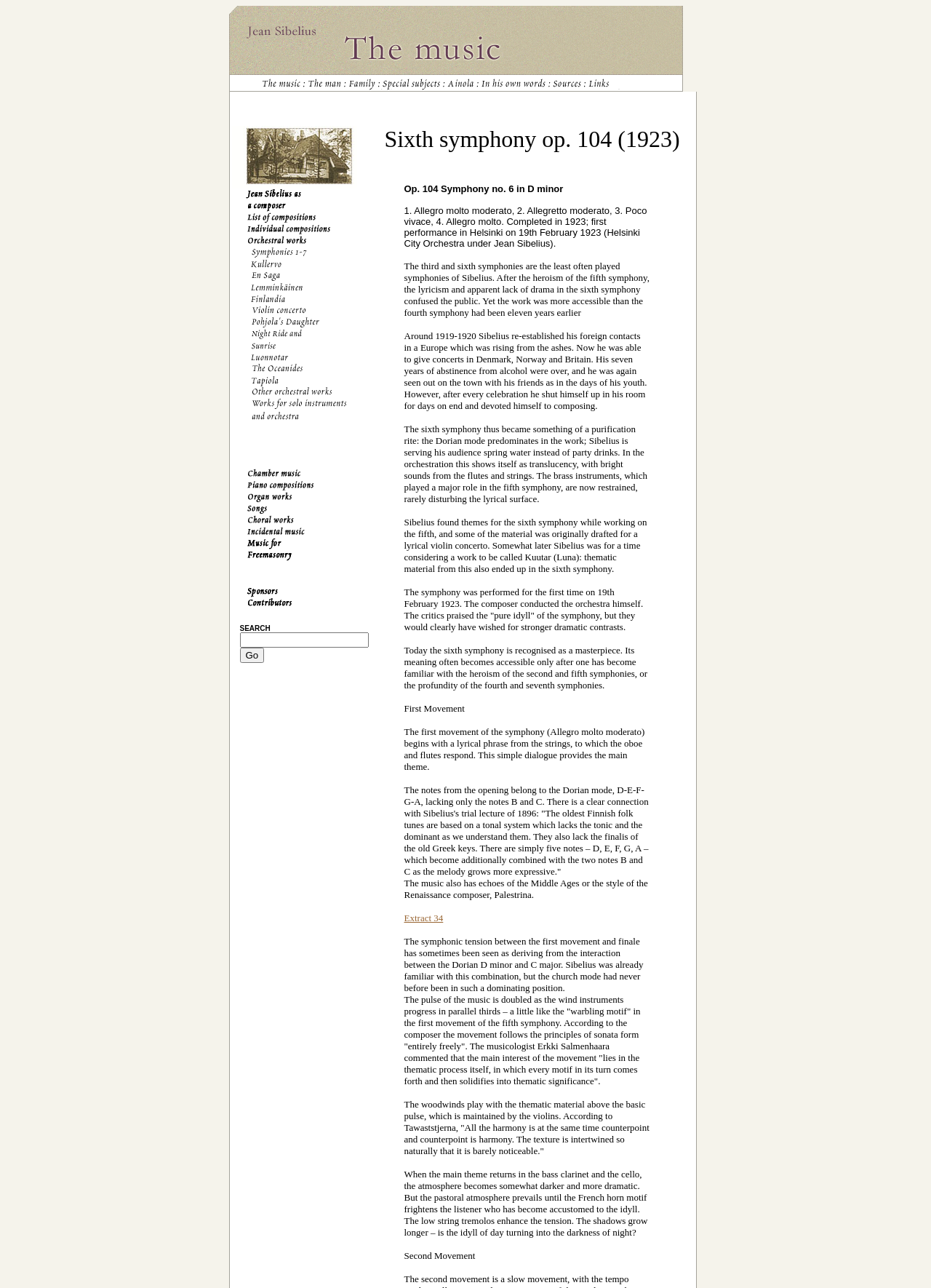Using the information in the image, give a detailed answer to the following question: What is the name of the symphony?

The name of the symphony can be found in the title of the webpage, which is 'Sixth Symphony (1923)'. This title is likely to be the main heading of the webpage, and it clearly indicates the name of the symphony.